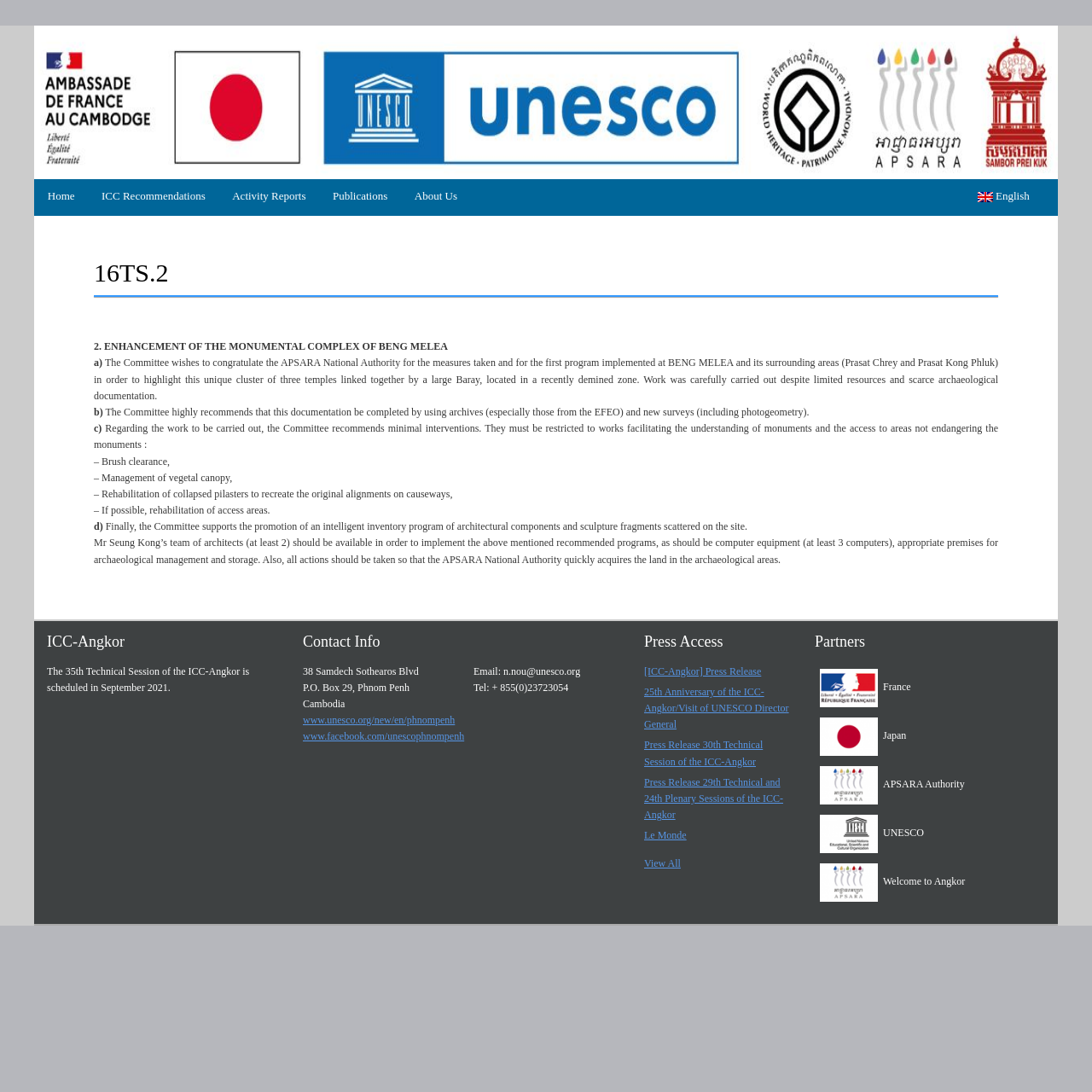Locate the bounding box coordinates of the element's region that should be clicked to carry out the following instruction: "Click the 'Home' link". The coordinates need to be four float numbers between 0 and 1, i.e., [left, top, right, bottom].

[0.031, 0.164, 0.081, 0.198]